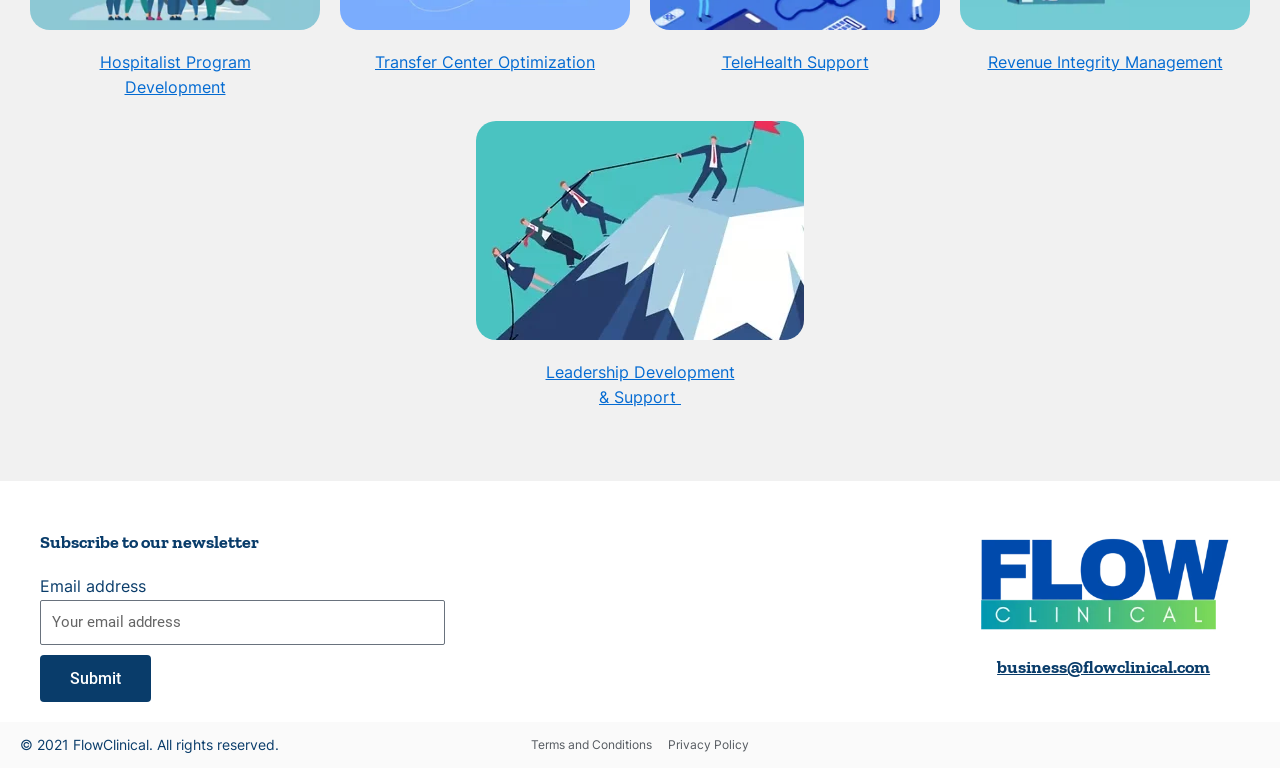Locate the bounding box coordinates of the region to be clicked to comply with the following instruction: "Visit Terms and Conditions". The coordinates must be four float numbers between 0 and 1, in the form [left, top, right, bottom].

[0.415, 0.953, 0.509, 0.986]